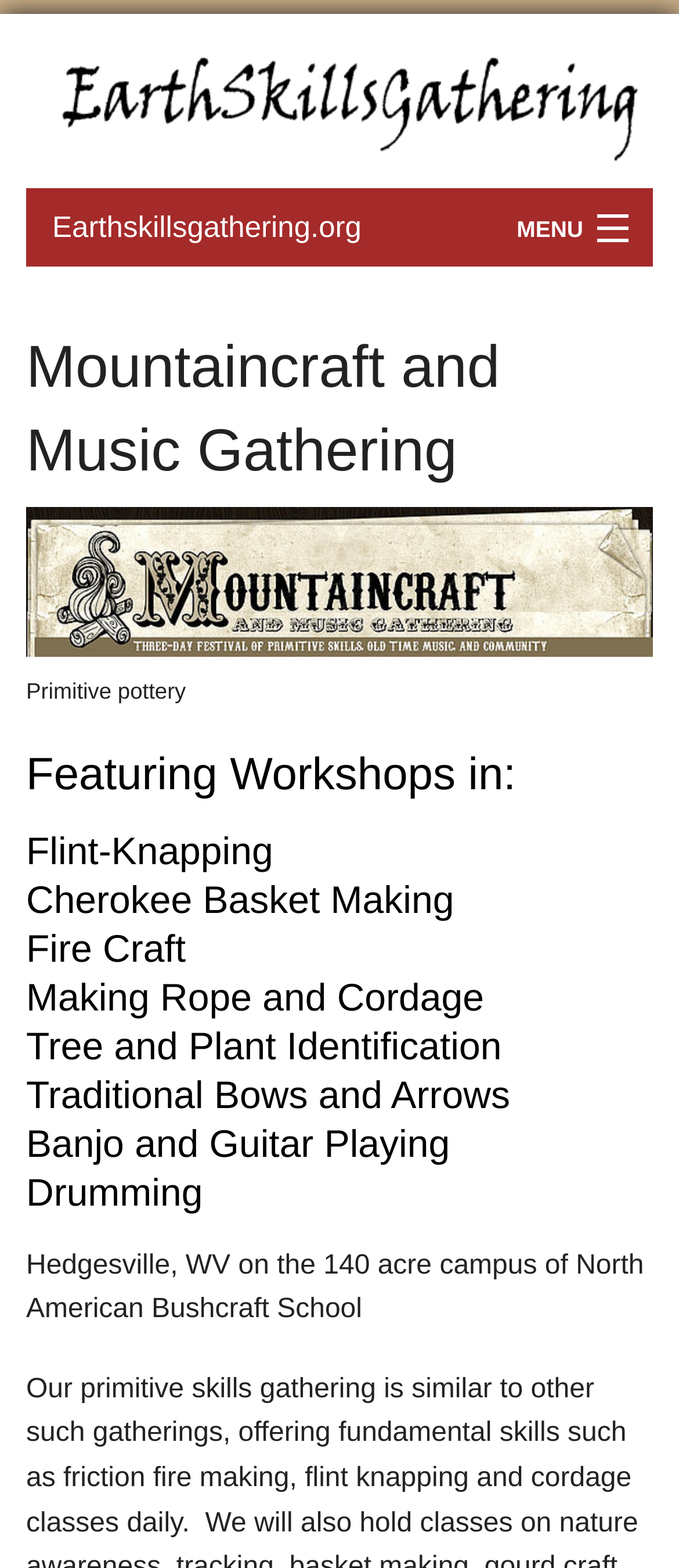Examine the image carefully and respond to the question with a detailed answer: 
What is the location of the gathering?

I found the answer by reading the static text element that mentions the location 'Hedgesville, WV on the 140 acre campus of North American Bushcraft School'.